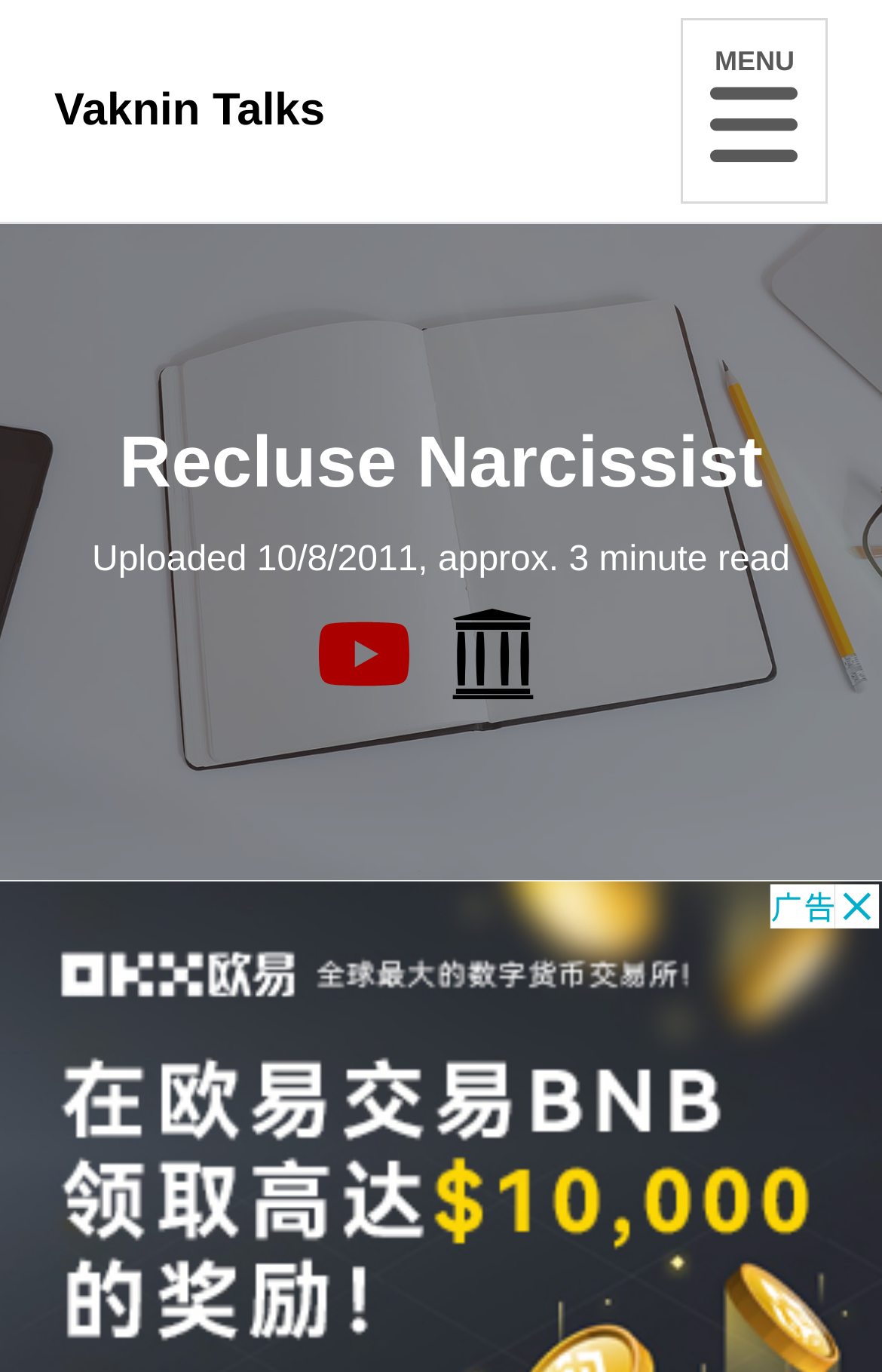What is the background image of the webpage?
Please craft a detailed and exhaustive response to the question.

The background image of the webpage can be identified by looking at the image element with the description 'Background', which covers the entire webpage.